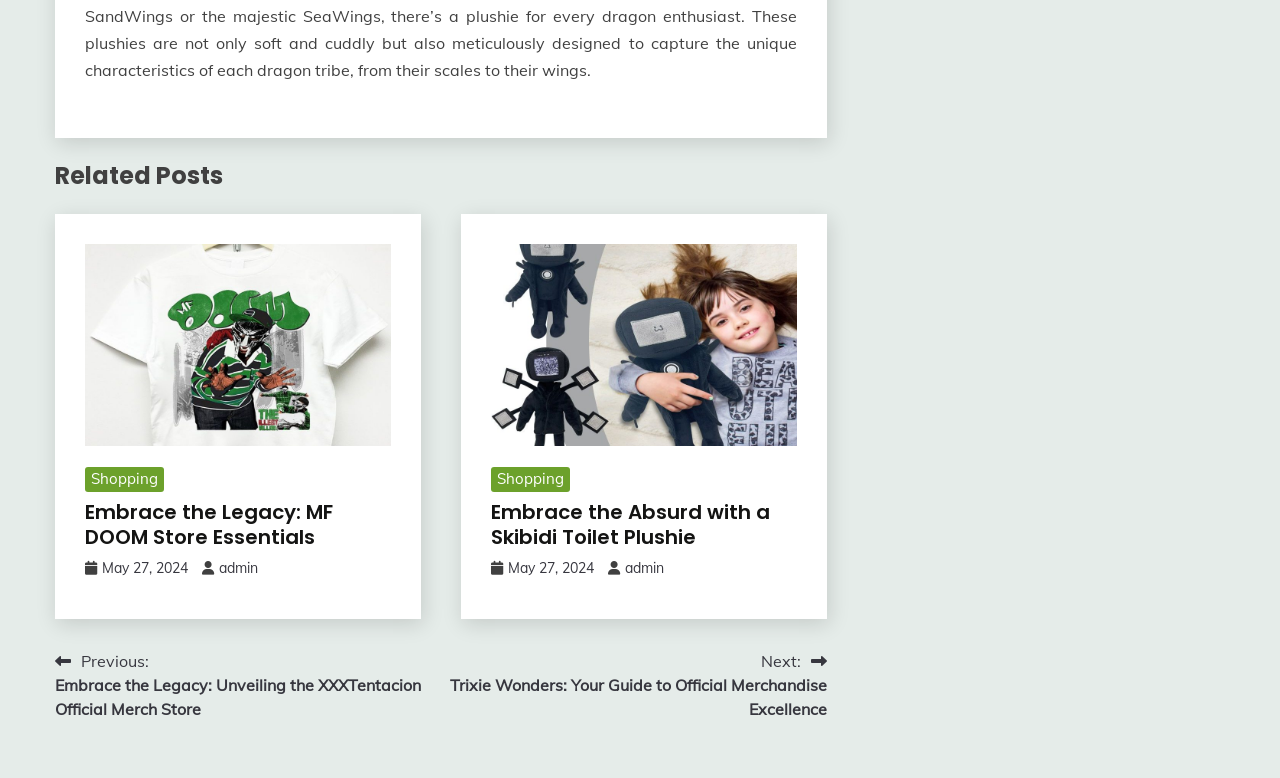Provide a short answer using a single word or phrase for the following question: 
What is the title of the first related post?

Embrace the Legacy: MF DOOM Store Essentials